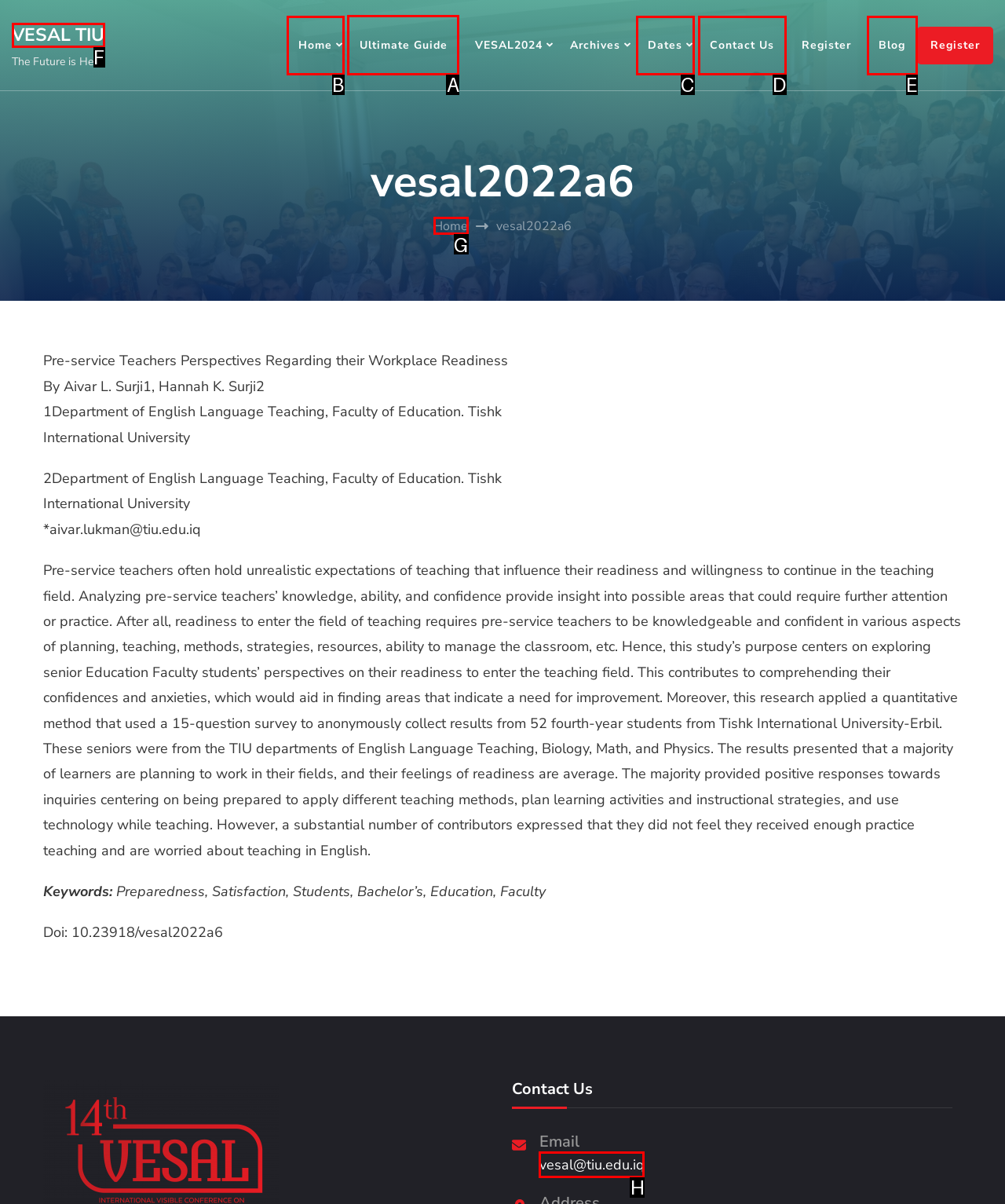Which HTML element should be clicked to perform the following task: View the 'Ultimate Guide'
Reply with the letter of the appropriate option.

A